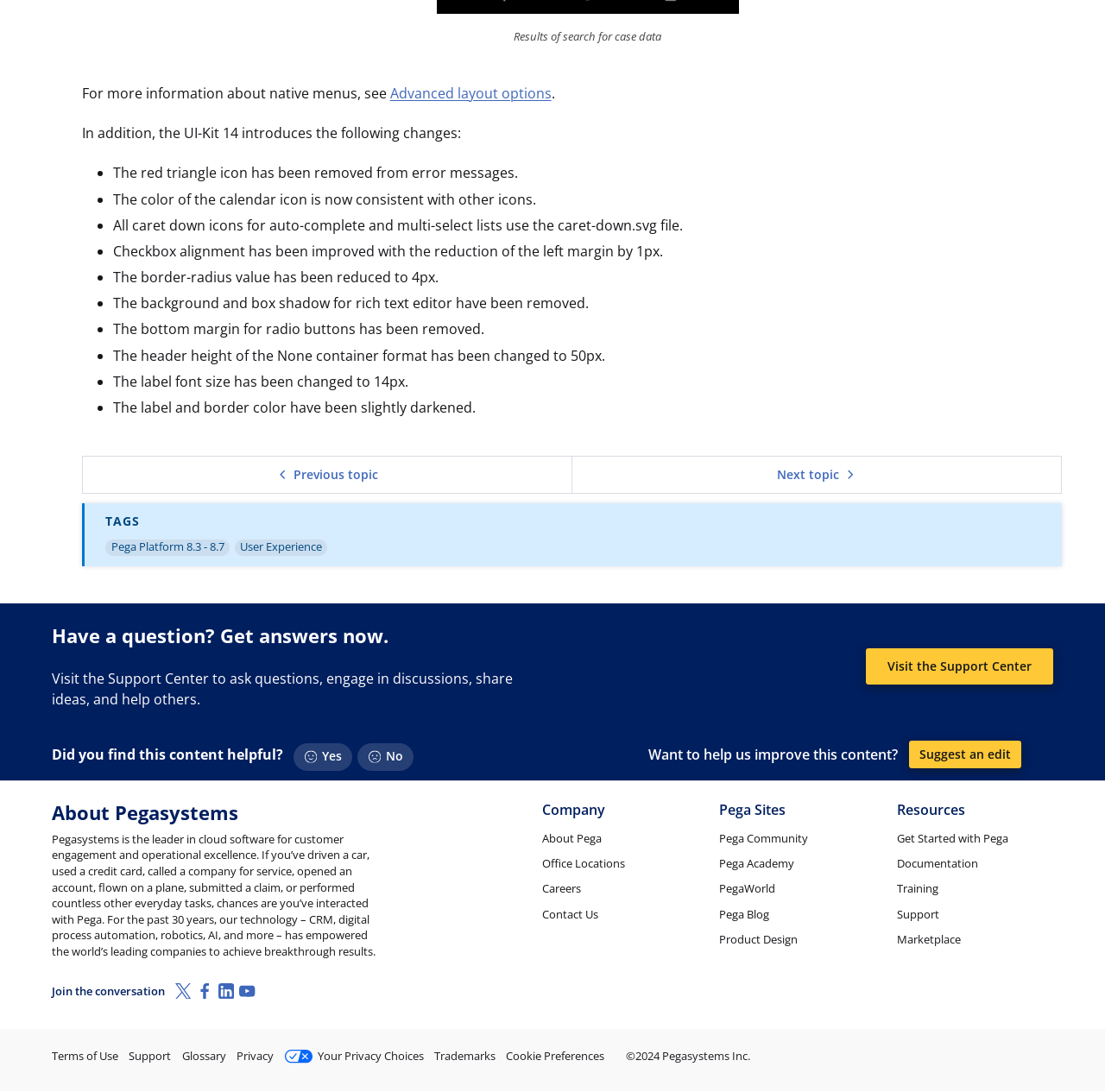Determine the bounding box coordinates for the area that needs to be clicked to fulfill this task: "Visit the 'Support Center'". The coordinates must be given as four float numbers between 0 and 1, i.e., [left, top, right, bottom].

[0.784, 0.593, 0.953, 0.627]